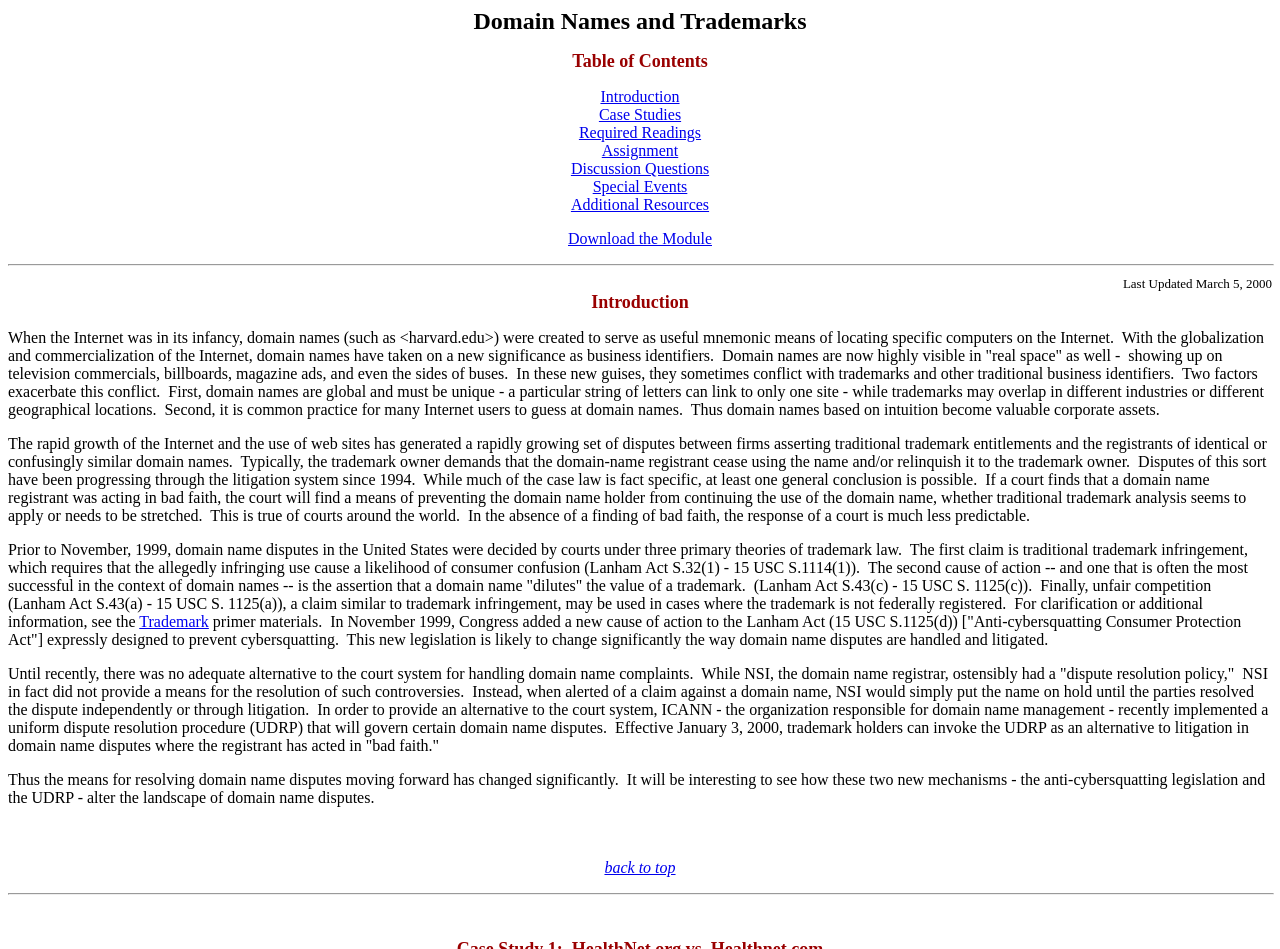Provide a thorough summary of the webpage.

The webpage is about domain names and trademarks, with a focus on the conflicts between the two. At the top, there is a title "Domain Names and Trademarks" followed by a table of contents with links to different sections, including "Introduction", "Case Studies", "Required Readings", and more.

Below the table of contents, there is a long paragraph of text that introduces the topic of domain names and their significance in the internet age. The text explains how domain names have become valuable corporate assets and how they sometimes conflict with trademarks.

The next section appears to be an introduction to the topic, discussing the rapid growth of the internet and the resulting disputes between firms asserting traditional trademark entitlements and domain name registrants. The text explains how courts have been handling these disputes and the factors that influence their decisions.

Following this, there are several paragraphs of text that delve deeper into the legal aspects of domain name disputes, including traditional trademark infringement, dilution, and unfair competition. There is also a link to a "Trademark" primer for further information.

The webpage then discusses the changes in the way domain name disputes are handled, including the addition of a new cause of action to the Lanham Act and the implementation of a uniform dispute resolution procedure (UDRP) by ICANN.

At the bottom of the page, there is a link to "back to top" and a horizontal separator line. The page also displays the last updated date, March 5, 2000, at the bottom right corner.